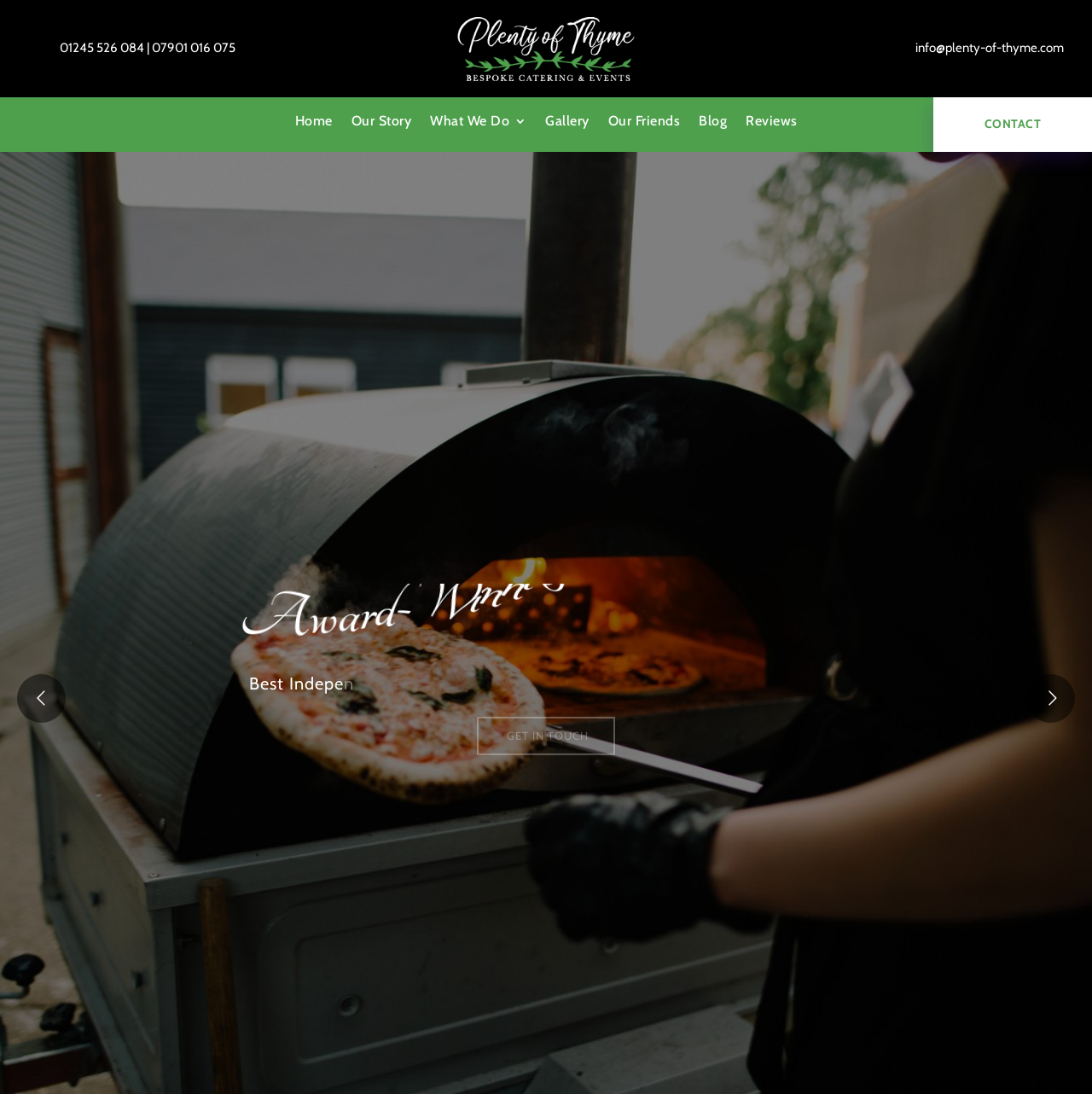Please determine the bounding box coordinates of the section I need to click to accomplish this instruction: "Click the 'Blog' link".

[0.64, 0.105, 0.666, 0.128]